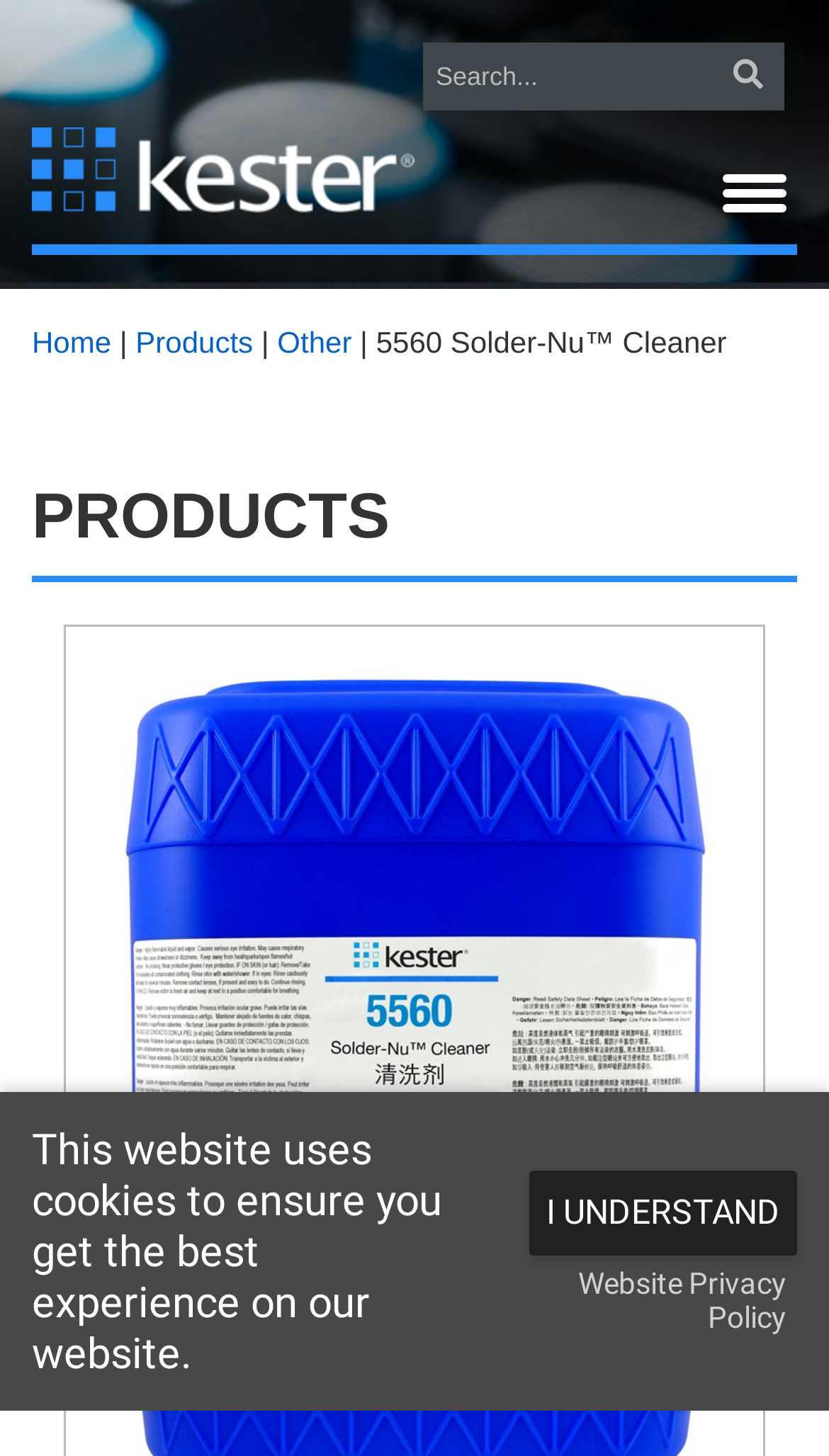Determine the bounding box coordinates for the clickable element to execute this instruction: "Clear search text". Provide the coordinates as four float numbers between 0 and 1, i.e., [left, top, right, bottom].

[0.879, 0.086, 0.921, 0.109]